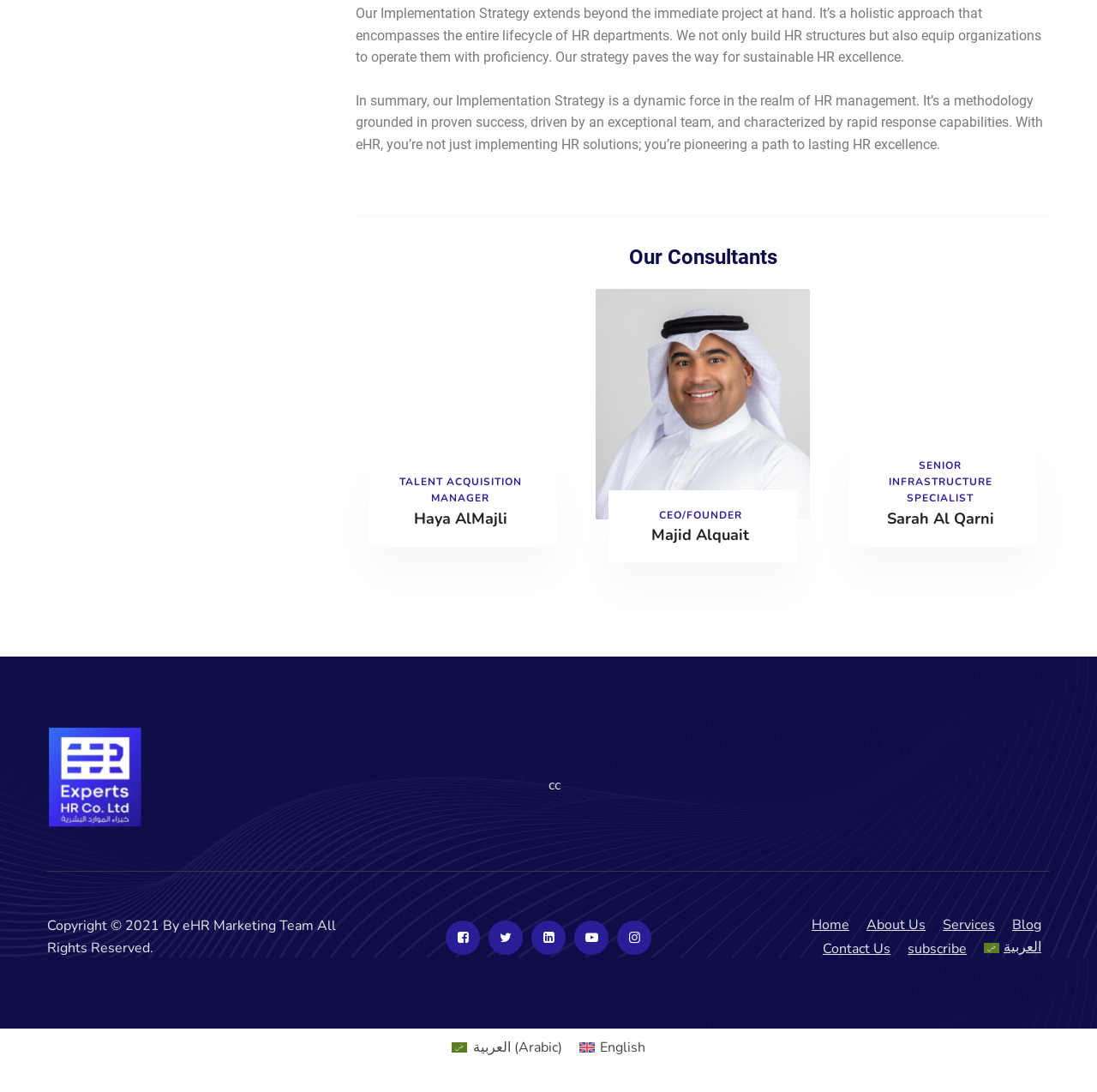Please identify the bounding box coordinates of the element's region that I should click in order to complete the following instruction: "Learn about Sarah Al Qarni's expertise". The bounding box coordinates consist of four float numbers between 0 and 1, i.e., [left, top, right, bottom].

[0.809, 0.465, 0.906, 0.484]